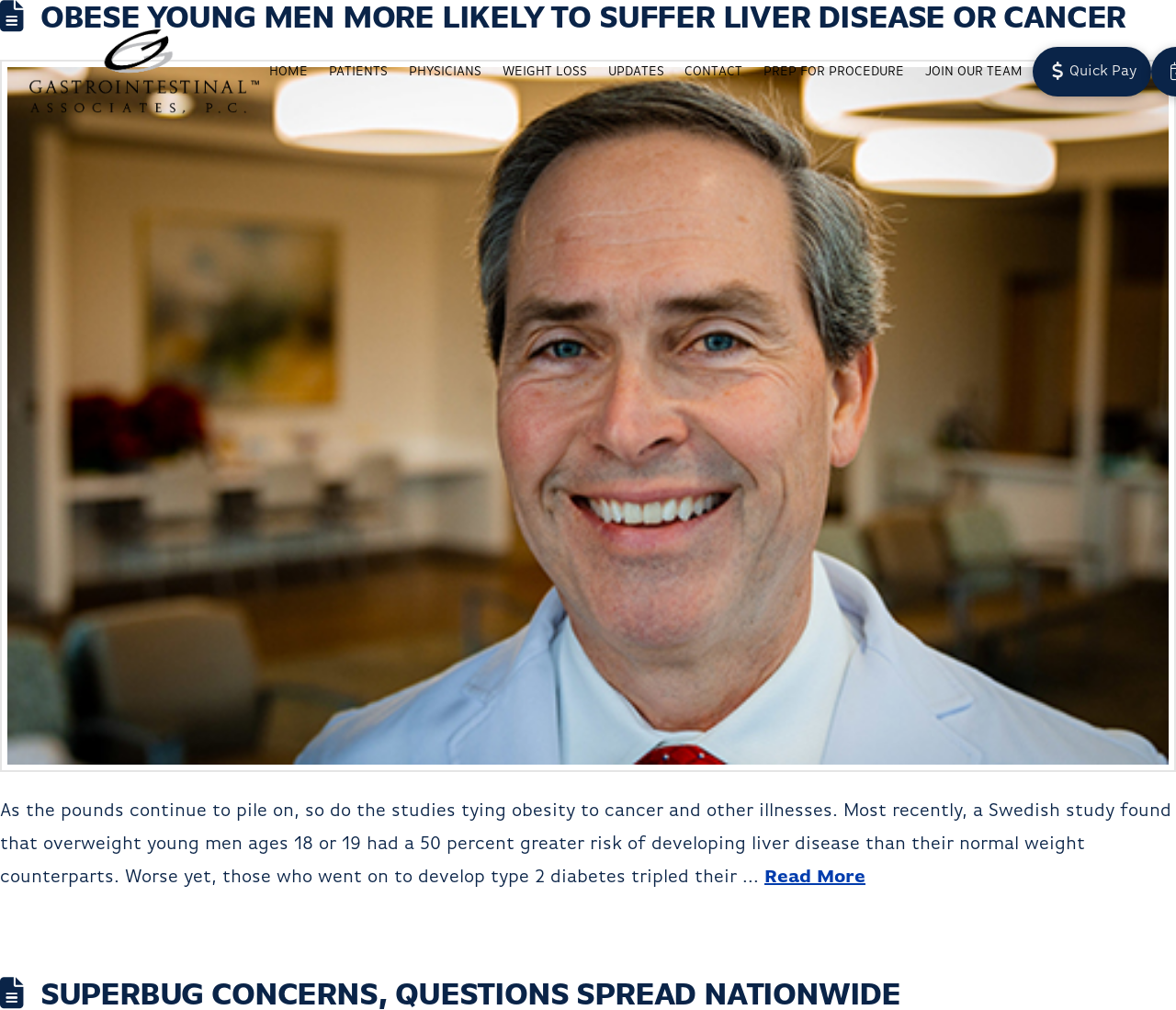Answer this question using a single word or a brief phrase:
What is the name of the doctor?

Dr. Charles O'Connor